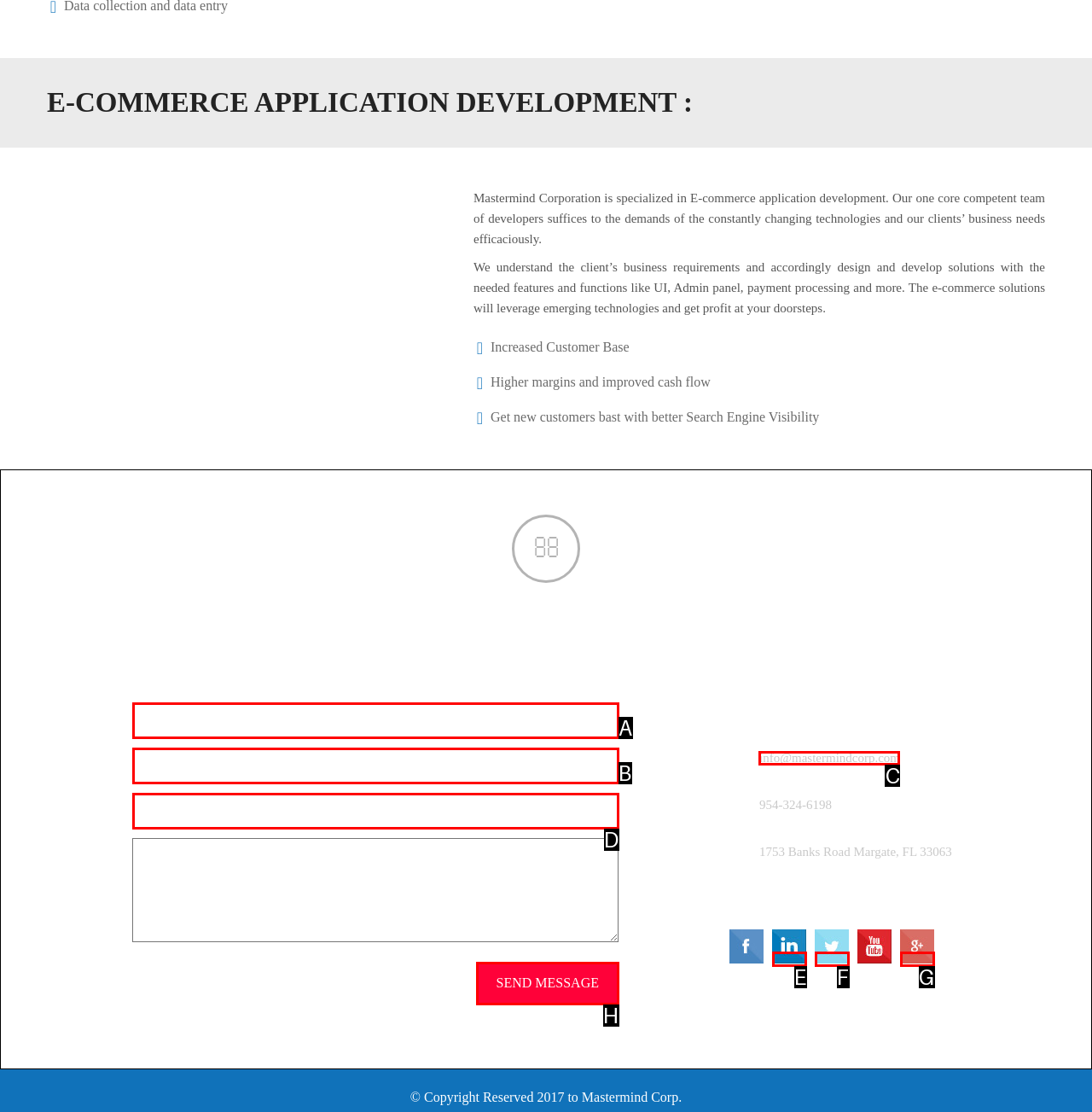Select the appropriate HTML element to click for the following task: Click the info@mastermindcorp.com email link
Answer with the letter of the selected option from the given choices directly.

C